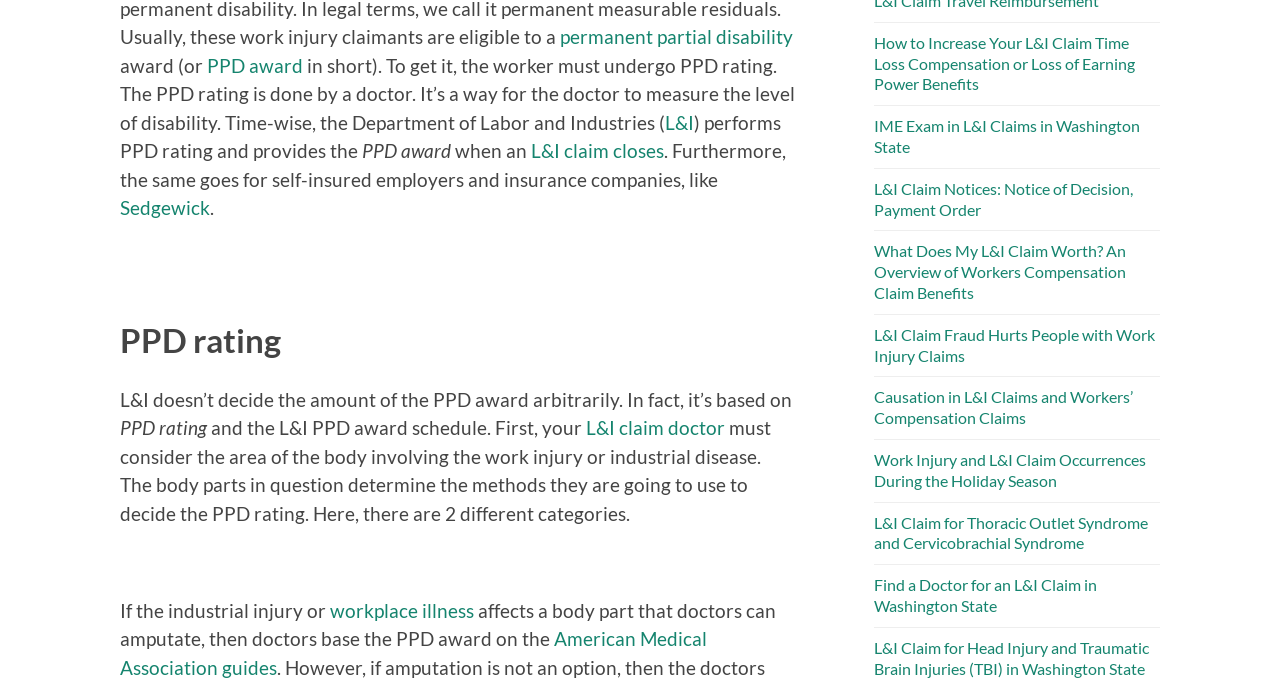Determine the bounding box coordinates for the area that should be clicked to carry out the following instruction: "Learn about 'L&I claim closes'".

[0.415, 0.204, 0.519, 0.238]